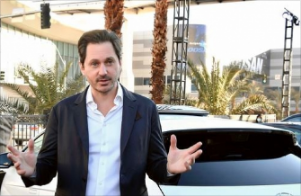Please give a succinct answer to the question in one word or phrase:
What is the name of the vehicle being introduced?

Kona Electric